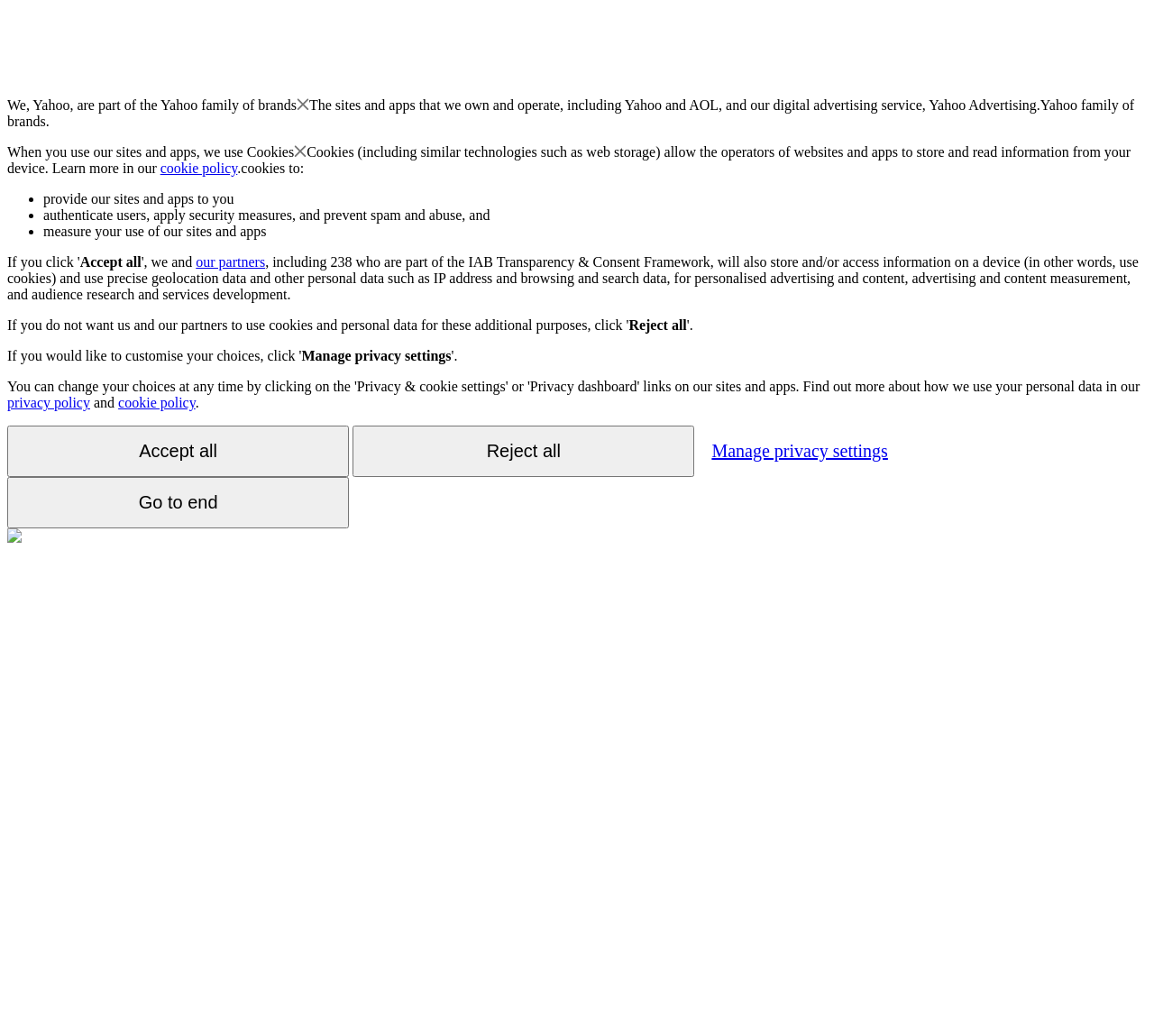Provide the bounding box coordinates for the area that should be clicked to complete the instruction: "Go to the 'privacy policy'".

[0.006, 0.381, 0.078, 0.396]